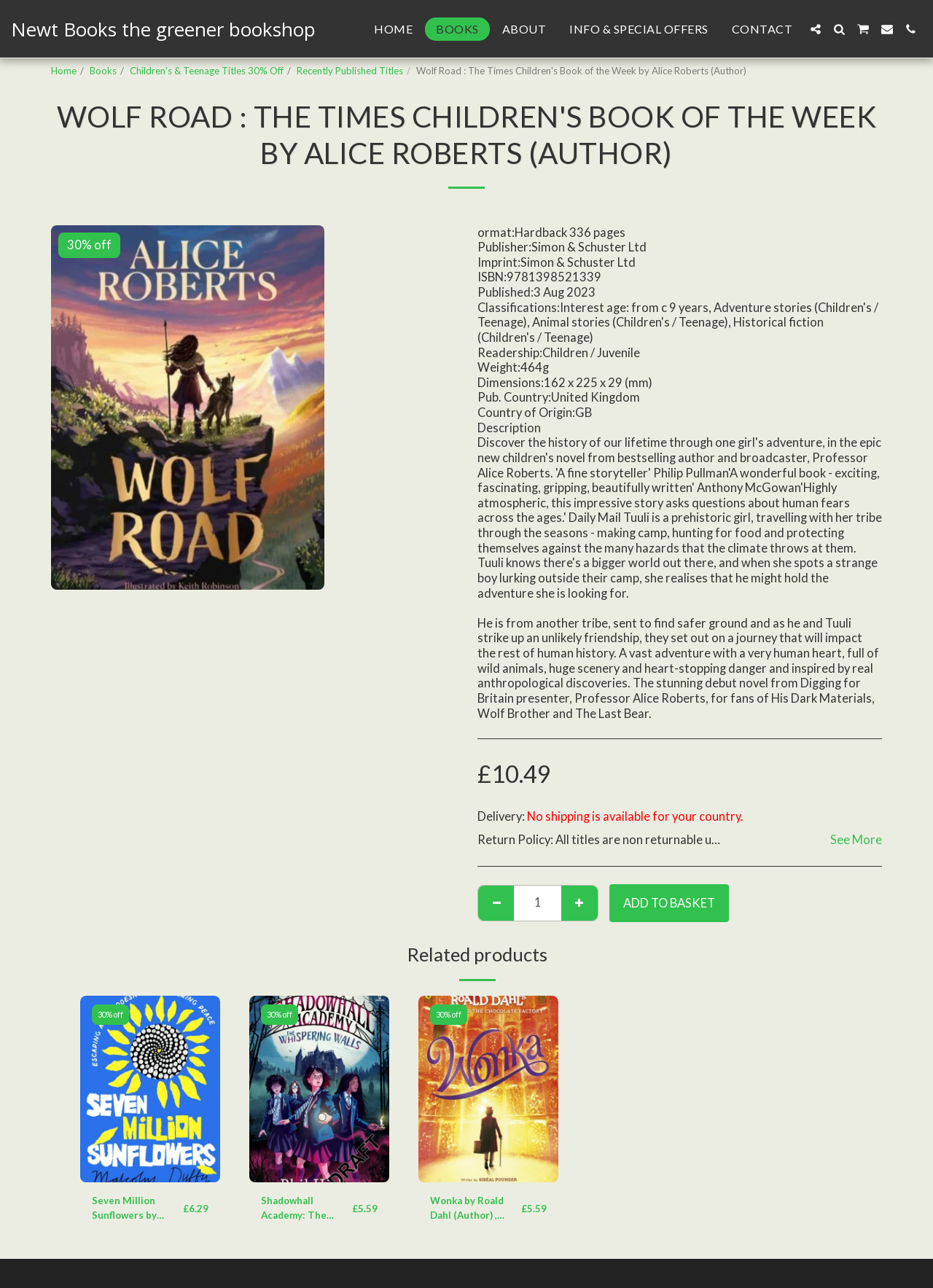Please determine the bounding box coordinates of the element to click in order to execute the following instruction: "Enter quantity". The coordinates should be four float numbers between 0 and 1, specified as [left, top, right, bottom].

[0.551, 0.688, 0.602, 0.715]